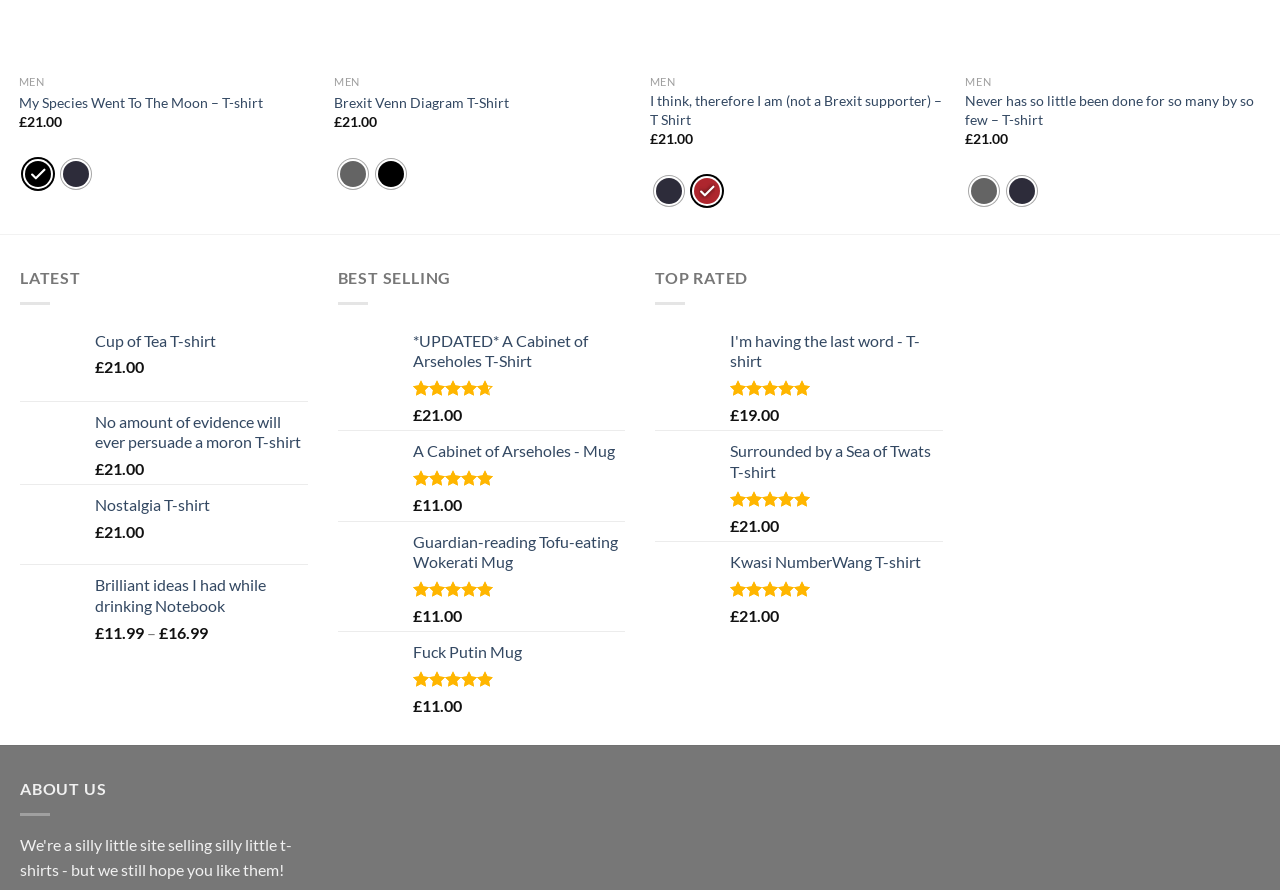Please locate the bounding box coordinates for the element that should be clicked to achieve the following instruction: "Click the QUICK VIEW link". Ensure the coordinates are given as four float numbers between 0 and 1, i.e., [left, top, right, bottom].

[0.014, 0.074, 0.246, 0.112]